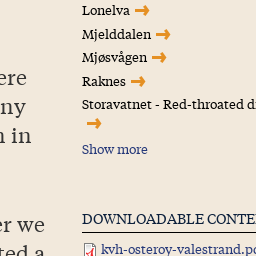Give a detailed explanation of what is happening in the image.

The image displays a portion of a webpage dedicated to the historical context and key locations related to Valestrand, a significant area known for its tanning industry. It features links to various other sites of interest within the municipality, including local rivers and natural features such as Lonelva and Storavatnet. Additionally, a "Show more" link invites users to explore further information. At the bottom, there's a section titled "DOWNLOADABLE CONTENT" which offers a PDF document for users interested in more detailed insights regarding Valestrand and its historical significance. The overall layout indicates a focus on accessibility and user navigation through local heritage.